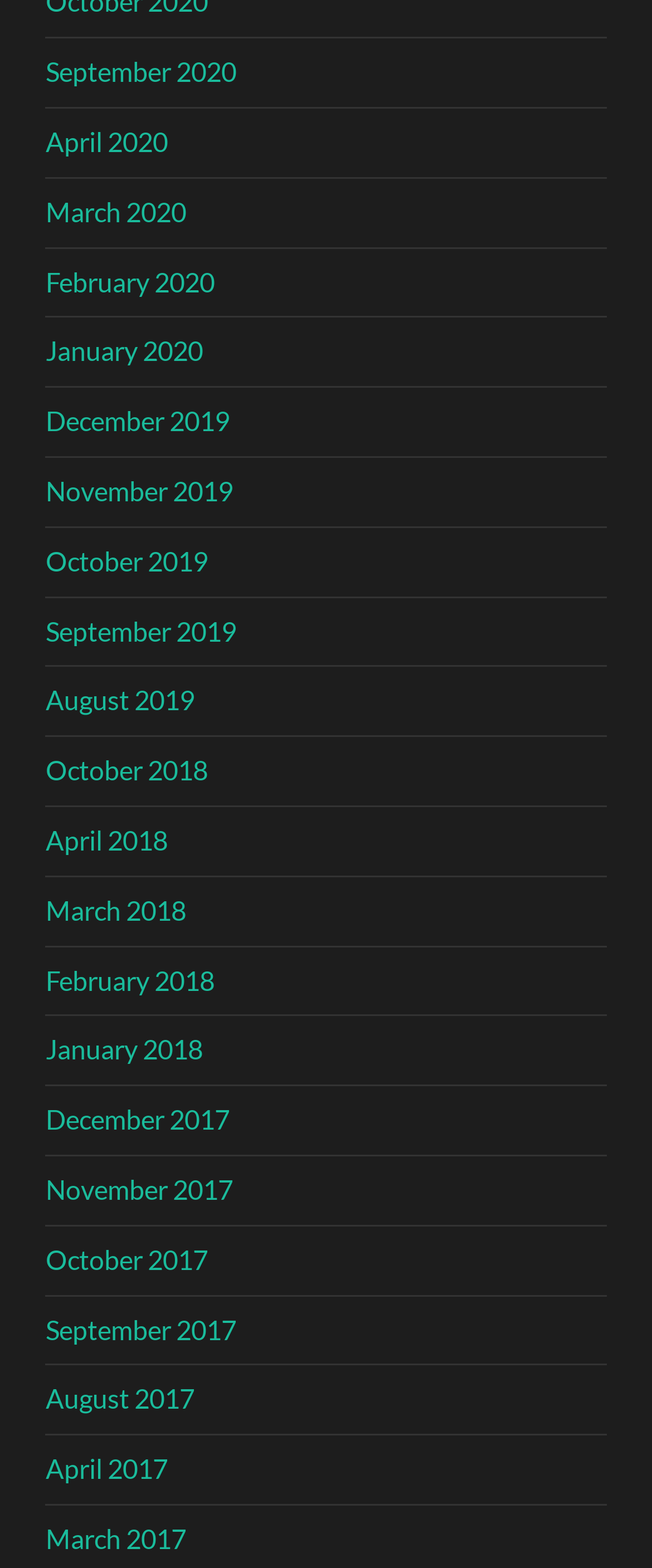Please provide a one-word or phrase answer to the question: 
What is the earliest month listed?

April 2017